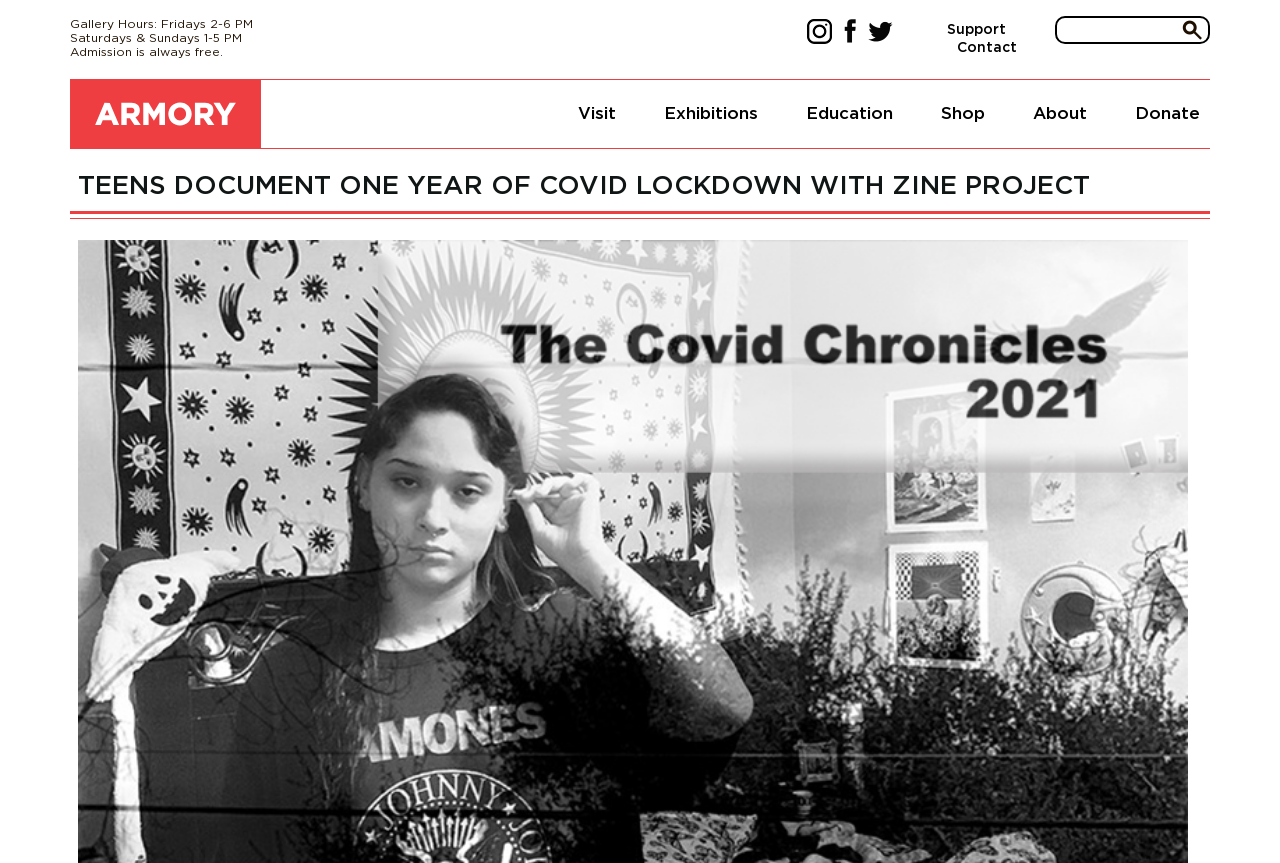Please find and generate the text of the main heading on the webpage.

TEENS DOCUMENT ONE YEAR OF COVID LOCKDOWN WITH ZINE PROJECT